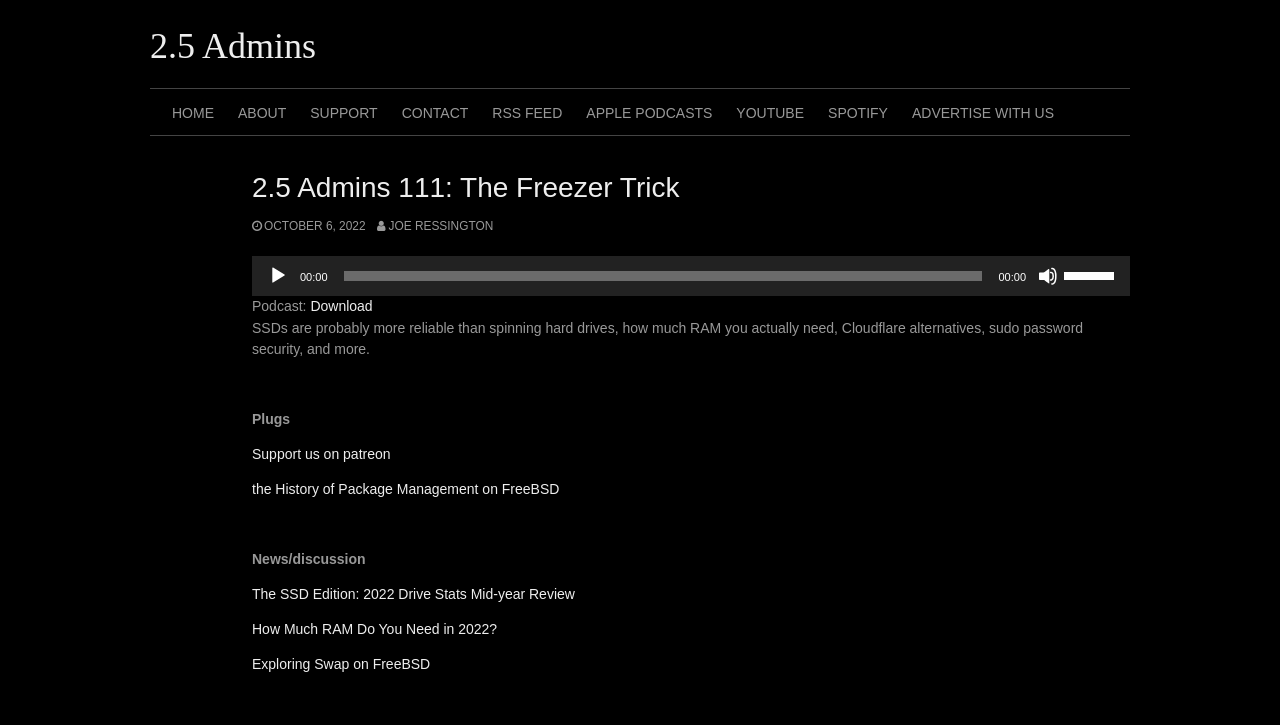Based on the image, provide a detailed and complete answer to the question: 
What is the name of the podcast?

The name of the podcast can be found in the heading element '2.5 Admins 111: The Freezer Trick' and also in the link '2.5 Admins' at the top of the page.